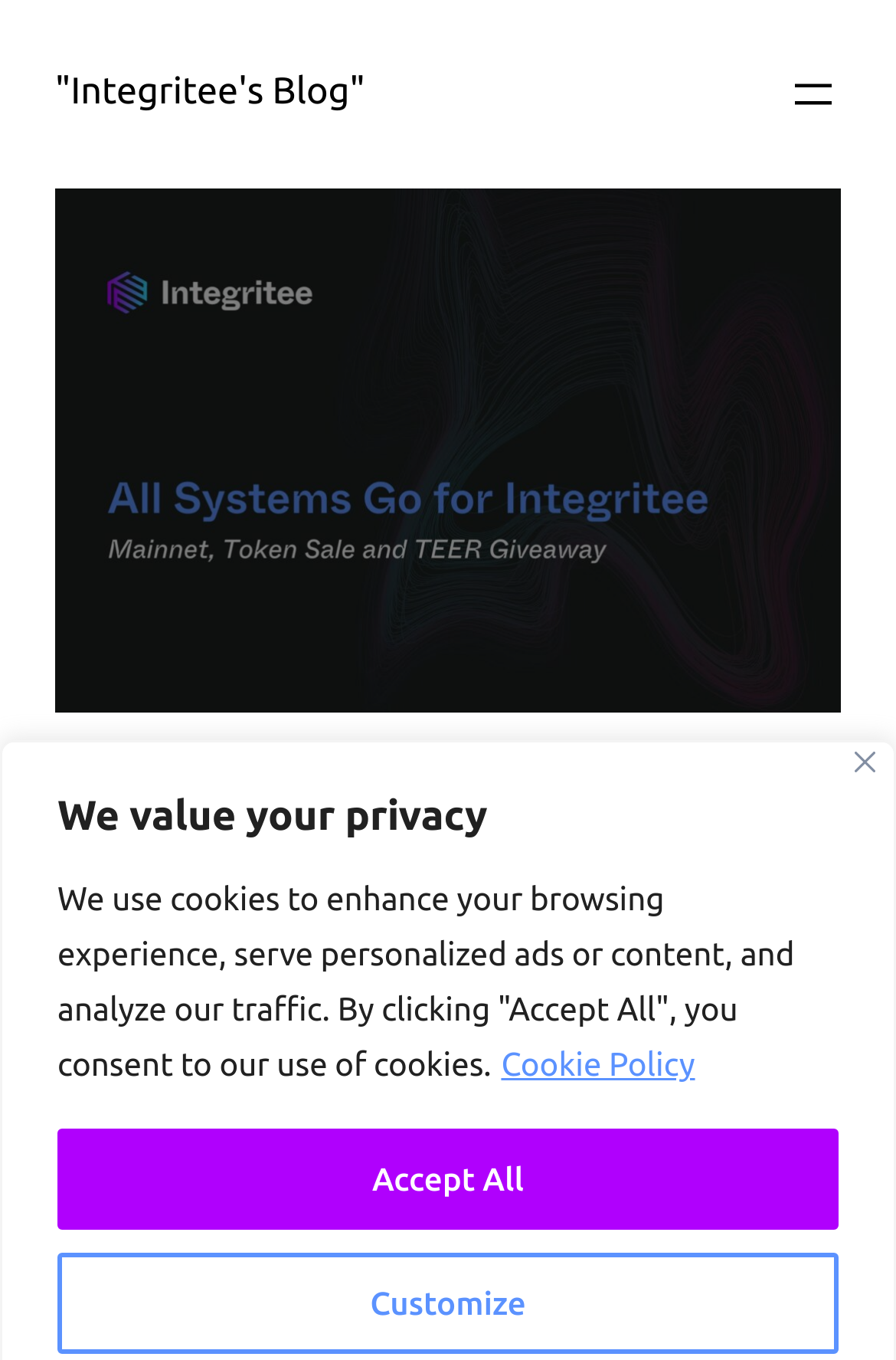What is the main heading displayed on the webpage? Please provide the text.

All Systems Go: Mainnet, Token Sale and TEER Giveaway!